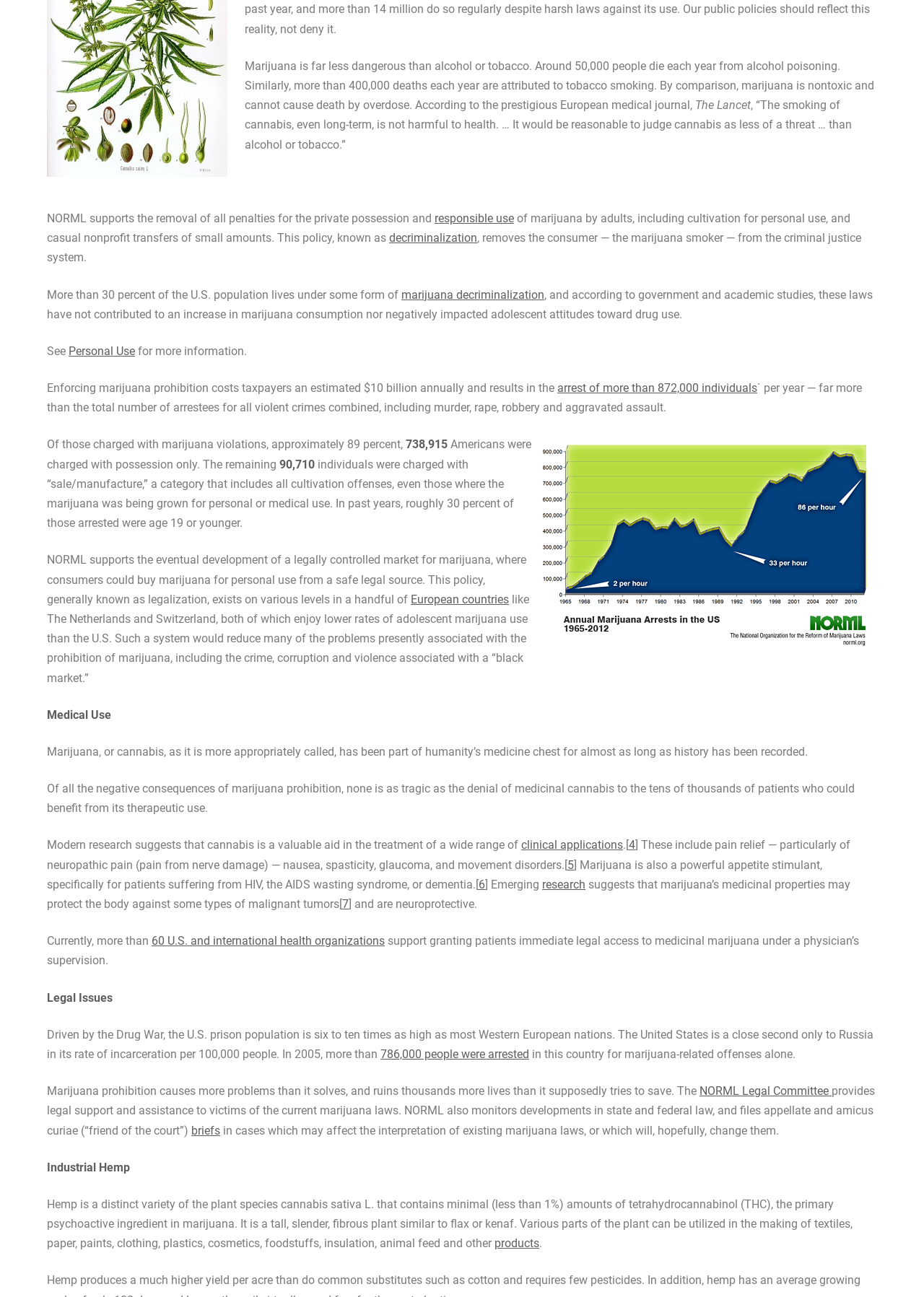Predict the bounding box coordinates of the UI element that matches this description: "NORML Legal Committee". The coordinates should be in the format [left, top, right, bottom] with each value between 0 and 1.

[0.757, 0.836, 0.9, 0.846]